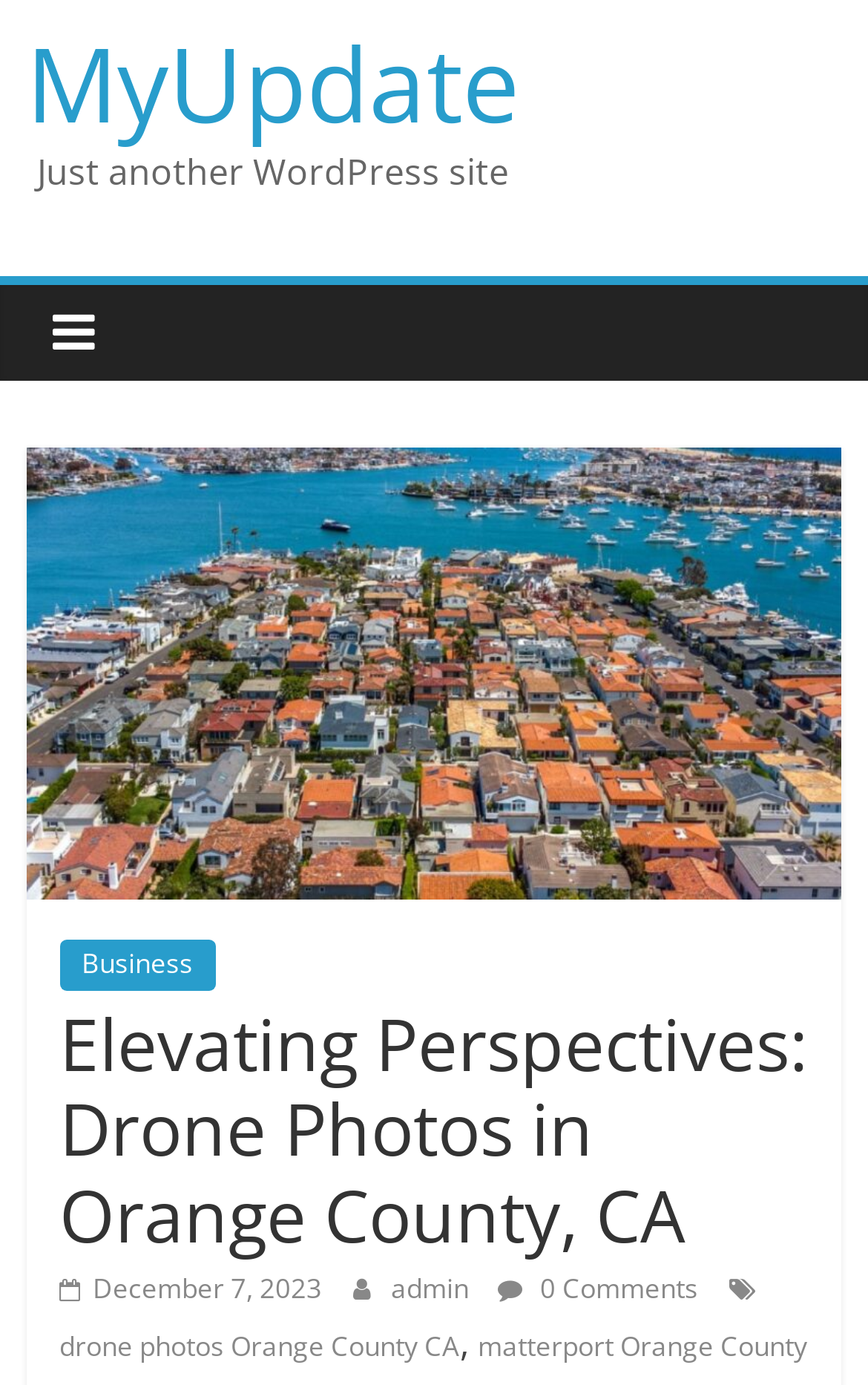Reply to the question with a single word or phrase:
What is the main topic of the webpage?

Drone photos